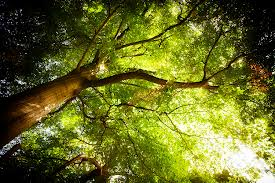What is the mood evoked by the scene?
Please give a well-detailed answer to the question.

The caption describes the scene as creating a serene and uplifting atmosphere, which suggests that the image is intended to evoke feelings of calmness and positivity in the viewer.